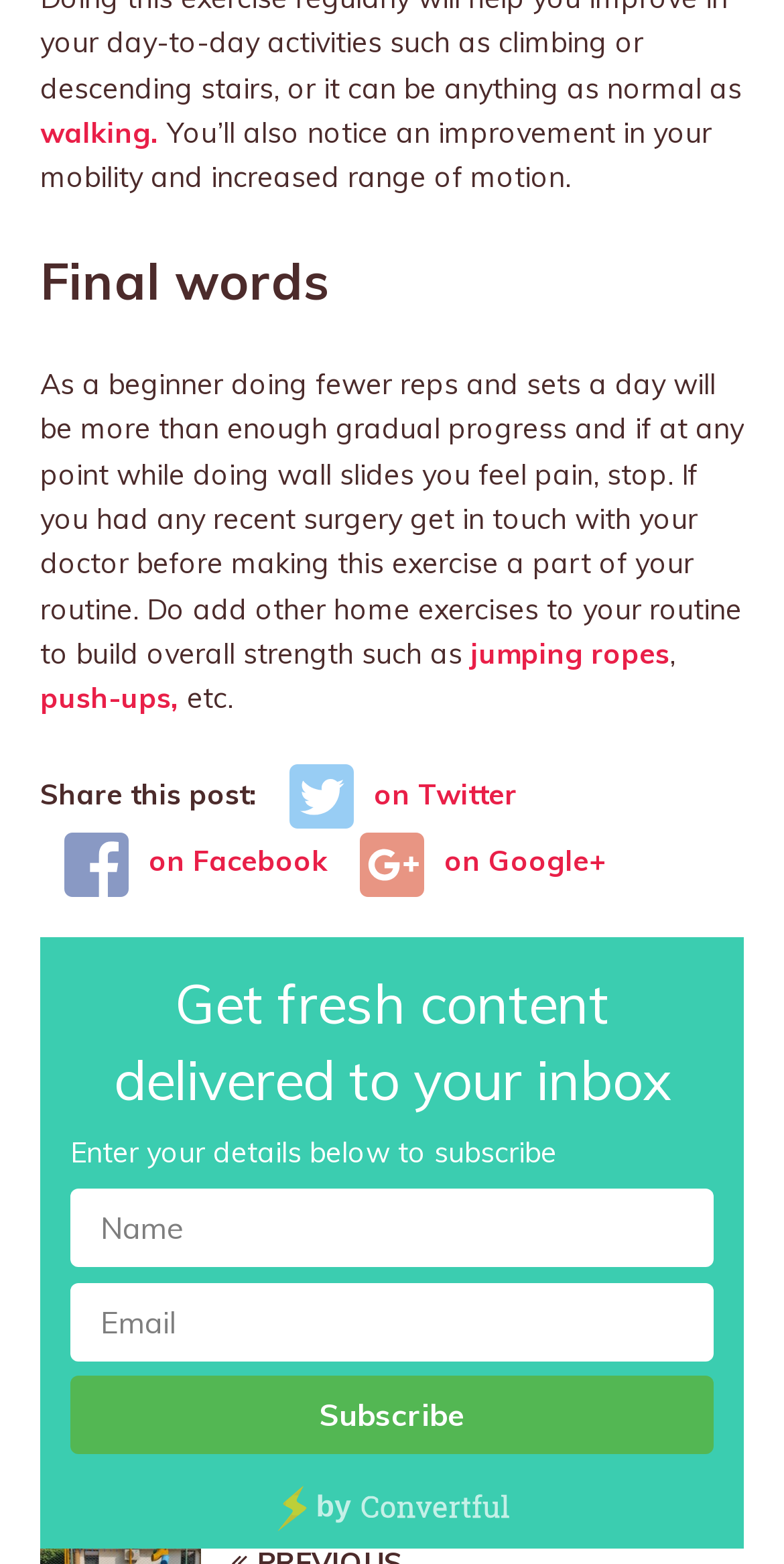Locate the bounding box coordinates of the element to click to perform the following action: 'click Language Tips'. The coordinates should be given as four float values between 0 and 1, in the form of [left, top, right, bottom].

None